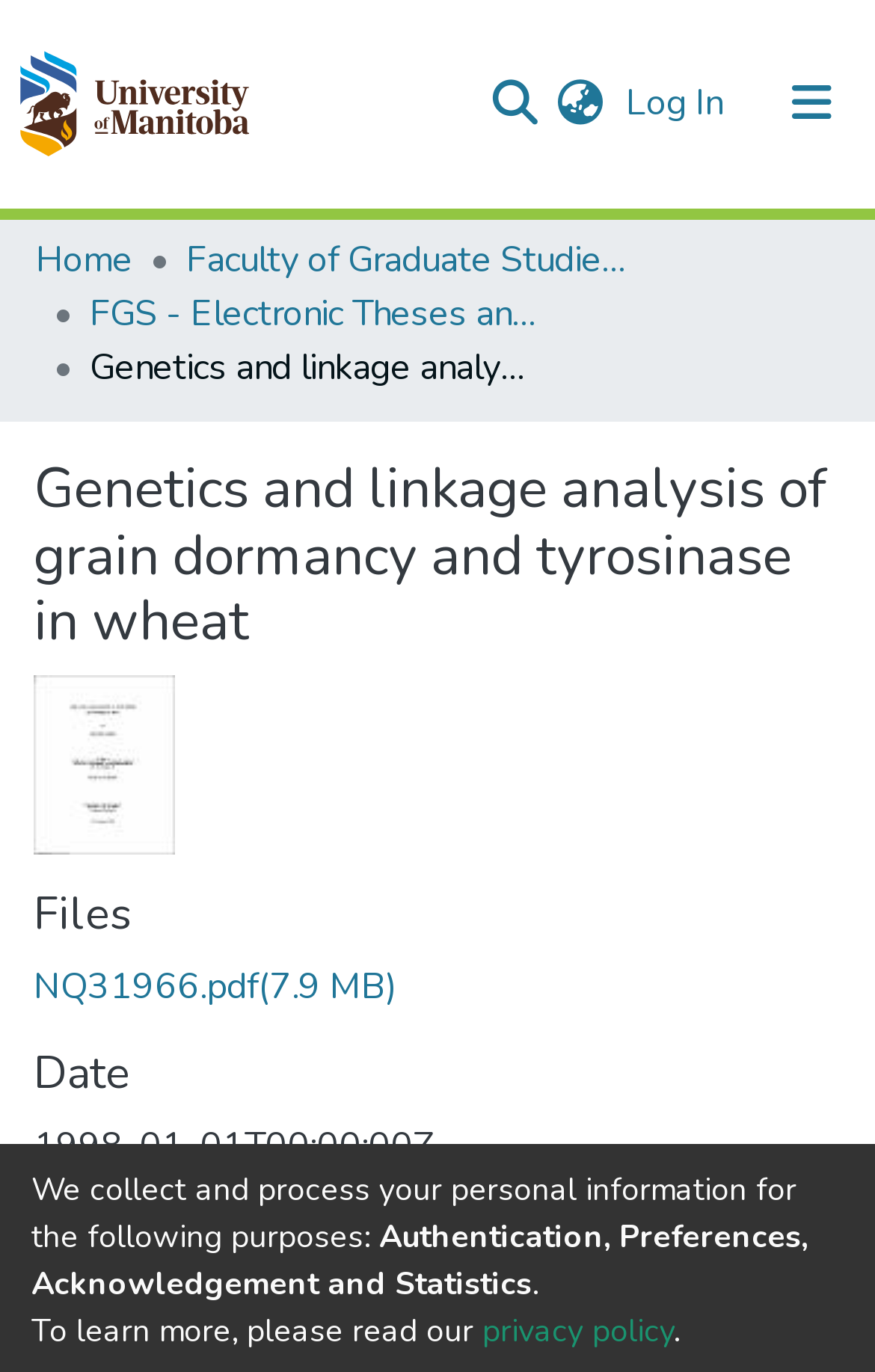Using details from the image, please answer the following question comprehensively:
What is the title of the research paper?

The title of the research paper is located at the top of the webpage, and it is also the main heading of the webpage. The title suggests that the research paper is about the genetics and linkage analysis of grain dormancy and tyrosinase in wheat.